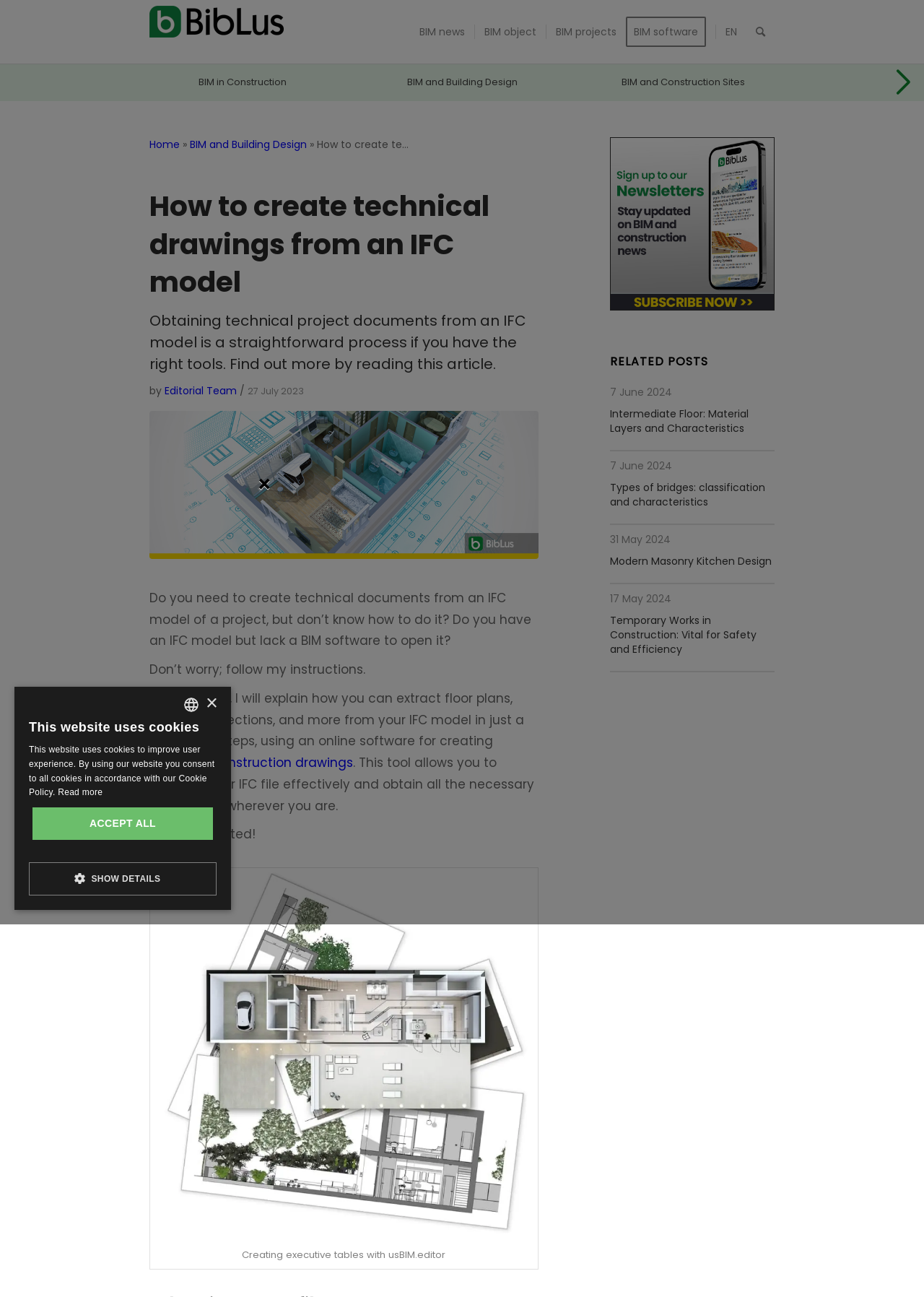Locate the bounding box coordinates of the element that should be clicked to fulfill the instruction: "View the public register".

None